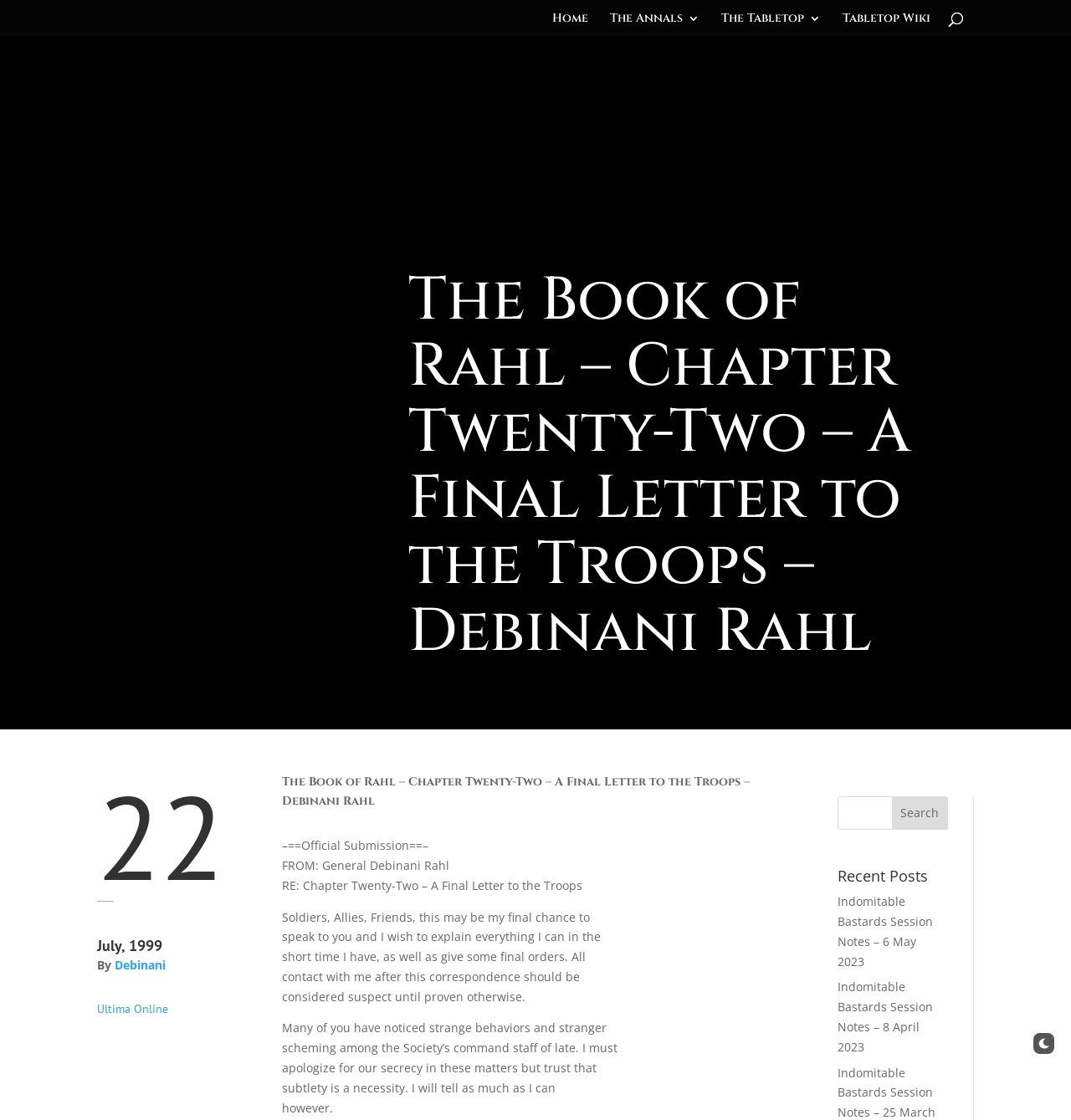Given the element description Ultima Online, predict the bounding box coordinates for the UI element in the webpage screenshot. The format should be (top-left x, top-left y, bottom-right x, bottom-right y), and the values should be between 0 and 1.

[0.091, 0.894, 0.157, 0.907]